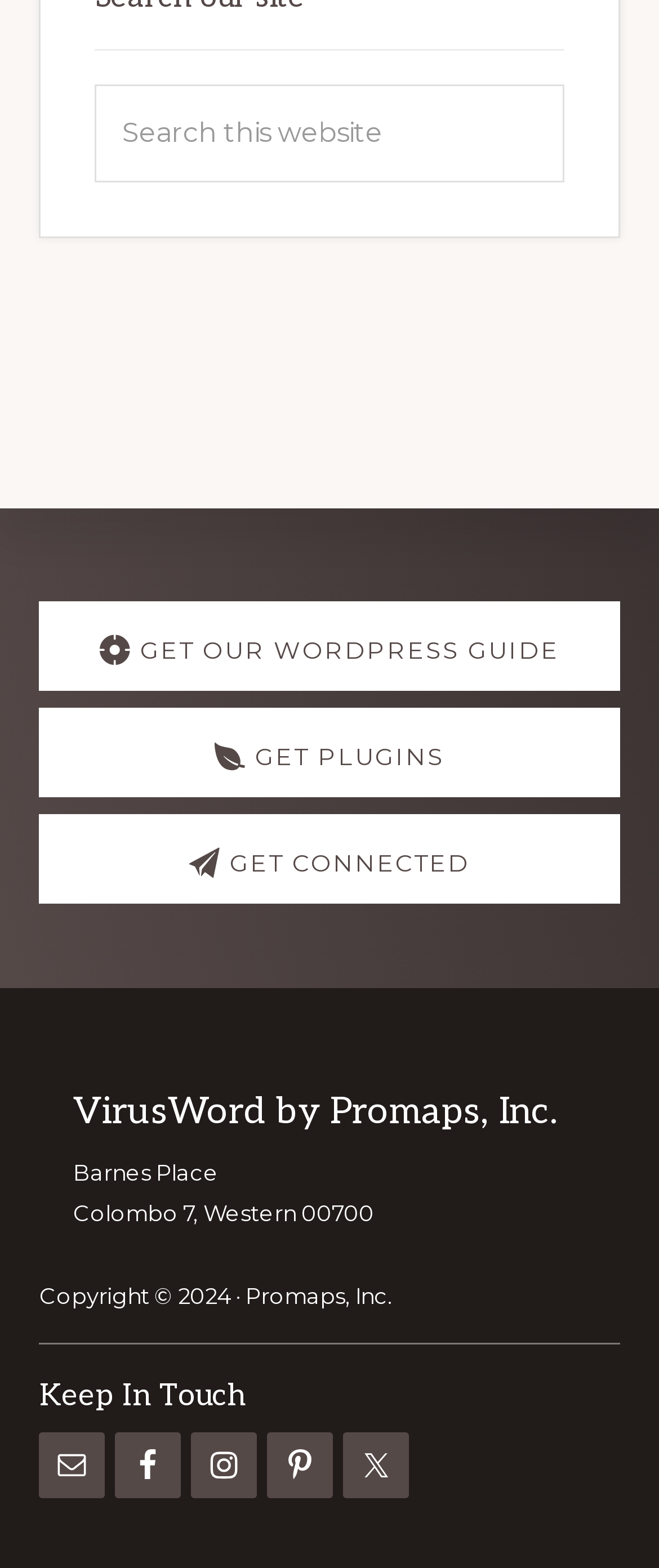Please determine the bounding box coordinates of the element's region to click for the following instruction: "Get our WordPress guide".

[0.06, 0.384, 0.94, 0.441]